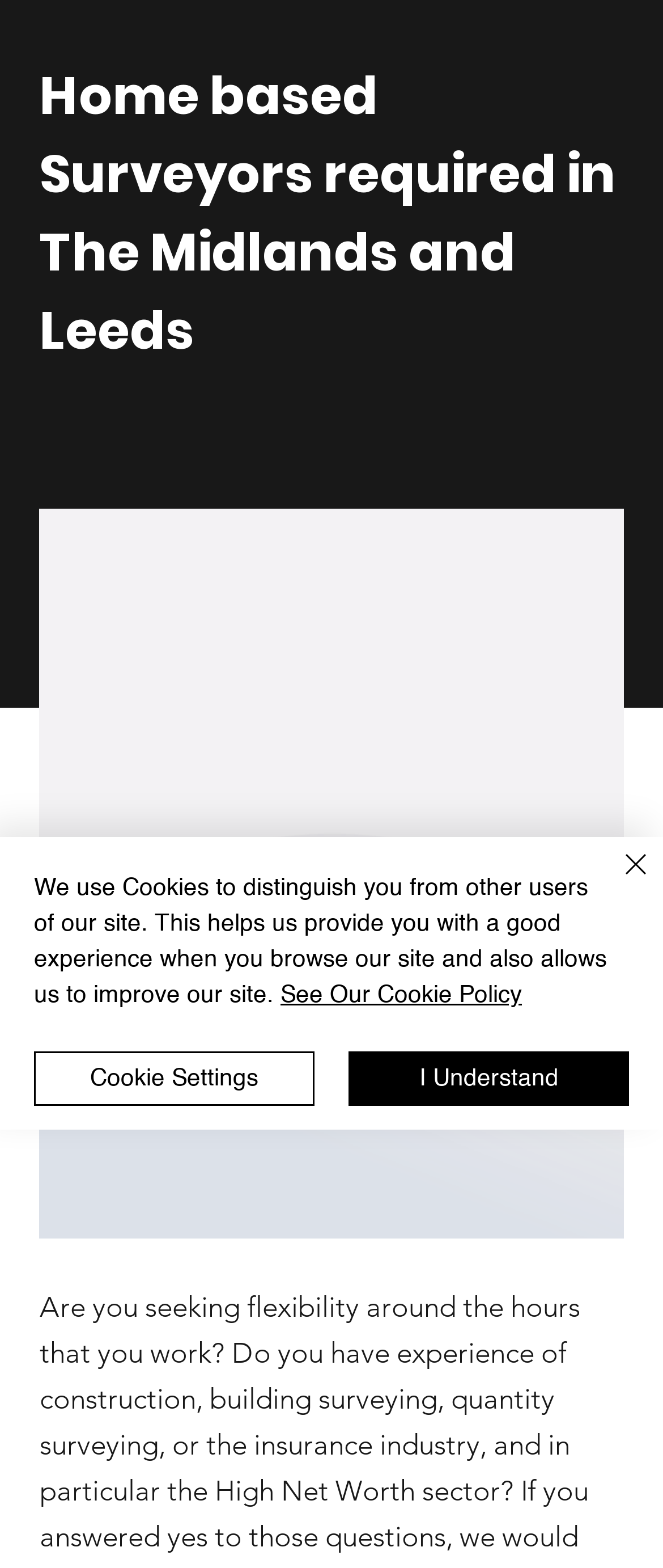What is the function of the 'Access Angel Launcher Button'?
Look at the webpage screenshot and answer the question with a detailed explanation.

The 'Access Angel Launcher Button' is a separate button located outside of the cookie policy alert section. Its purpose is to launch the Access Angel application or feature, which is likely related to accessibility or assistive technology.